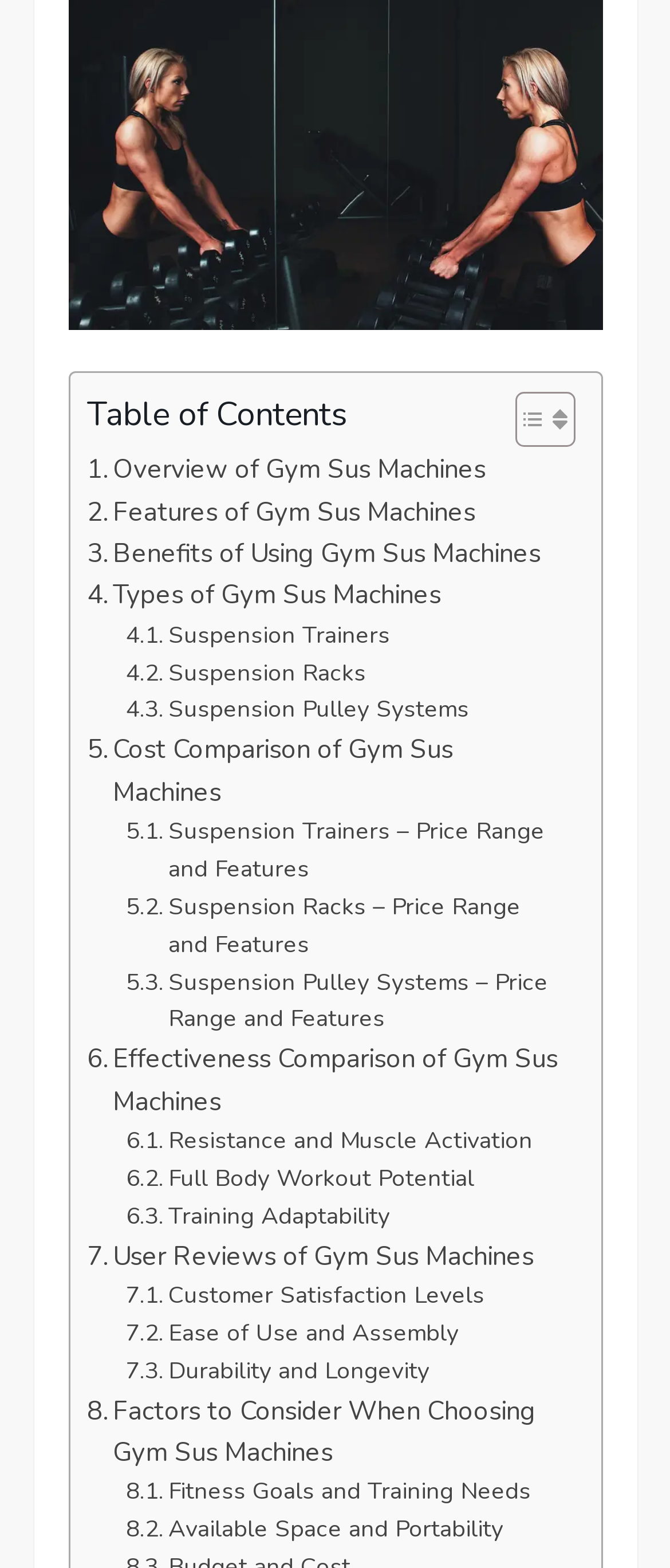How many types of Gym Sus Machines are mentioned?
Using the information from the image, provide a comprehensive answer to the question.

Based on the links on the webpage, there are three types of Gym Sus Machines mentioned: Suspension Trainers, Suspension Racks, and Suspension Pulley Systems.